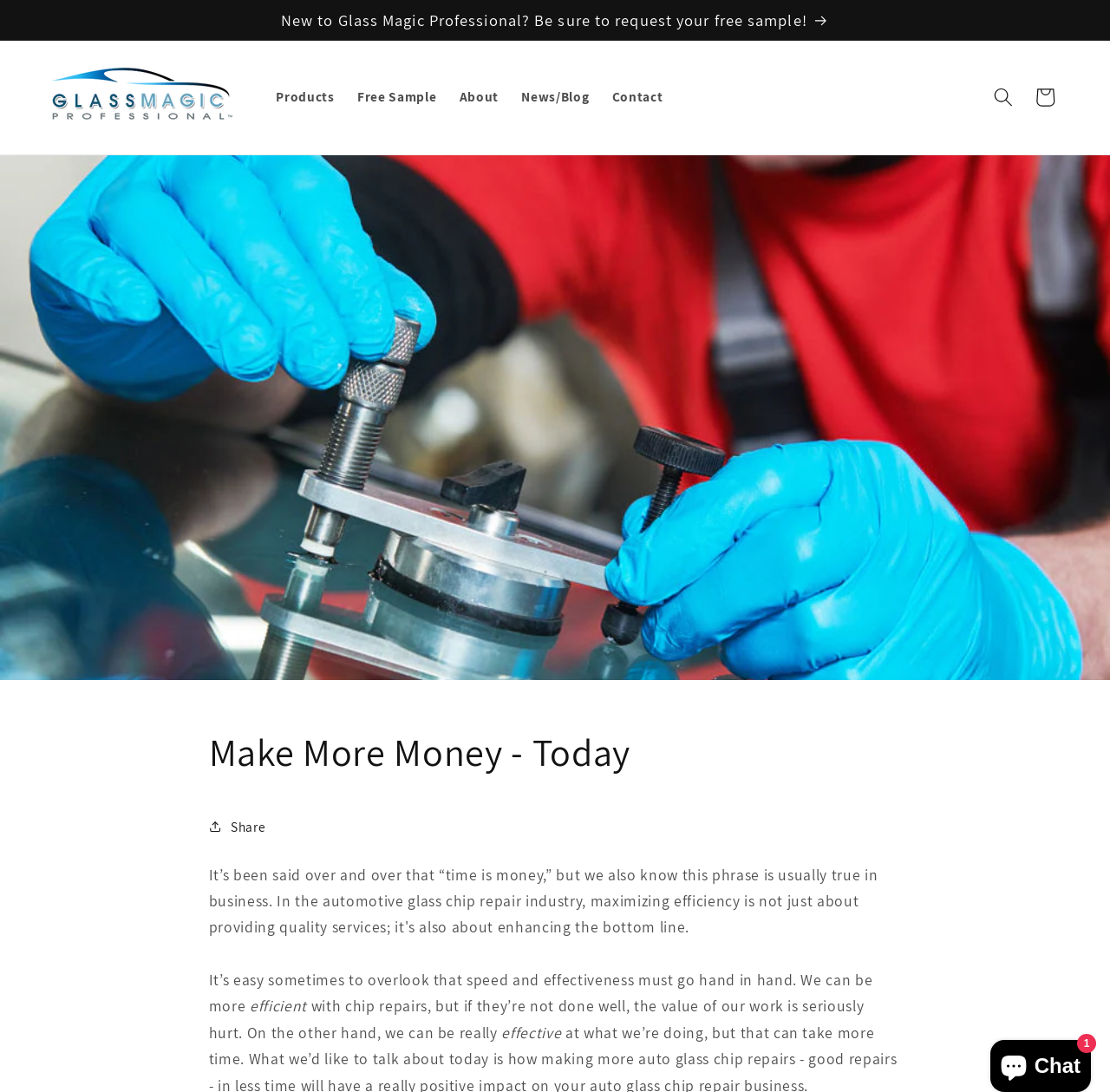Specify the bounding box coordinates of the area to click in order to follow the given instruction: "Search for products."

[0.885, 0.07, 0.923, 0.108]